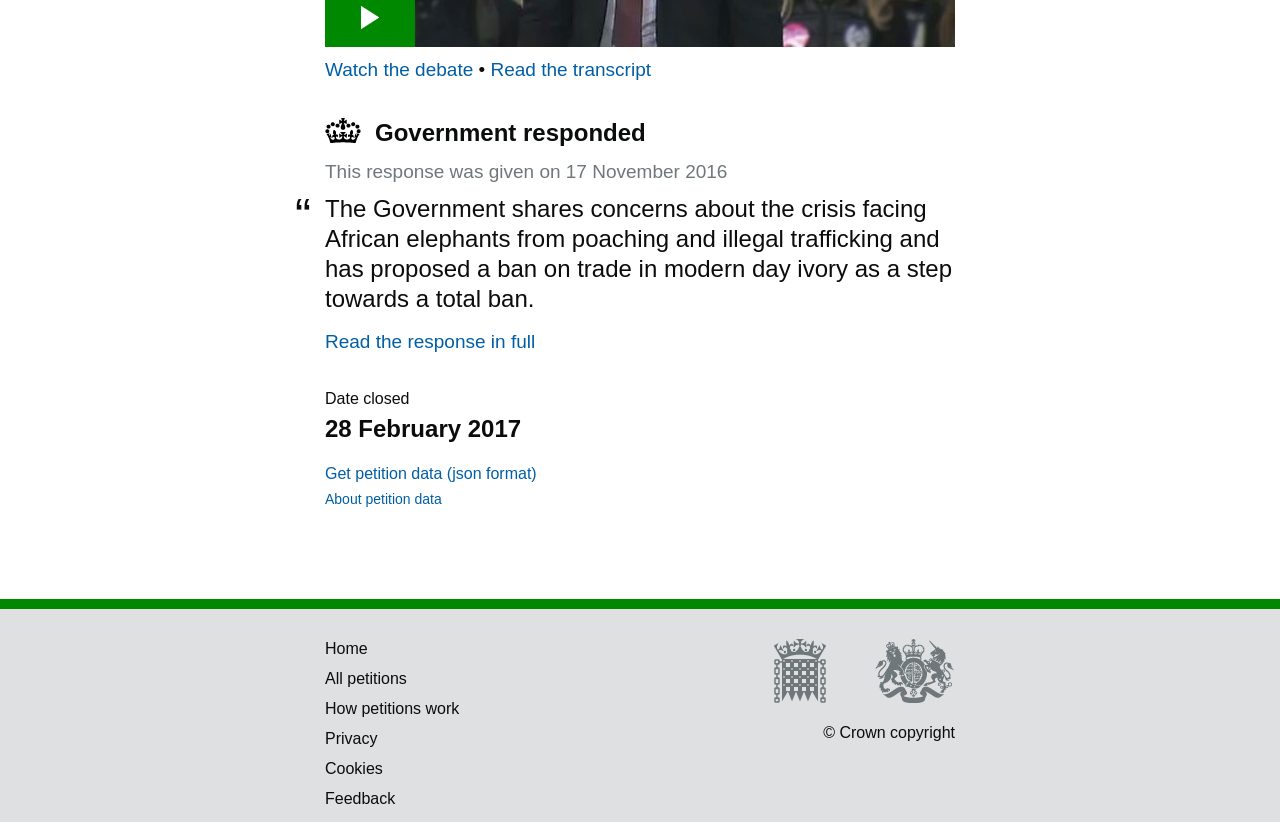Locate the bounding box coordinates of the area you need to click to fulfill this instruction: 'Get petition data'. The coordinates must be in the form of four float numbers ranging from 0 to 1: [left, top, right, bottom].

[0.254, 0.565, 0.419, 0.586]